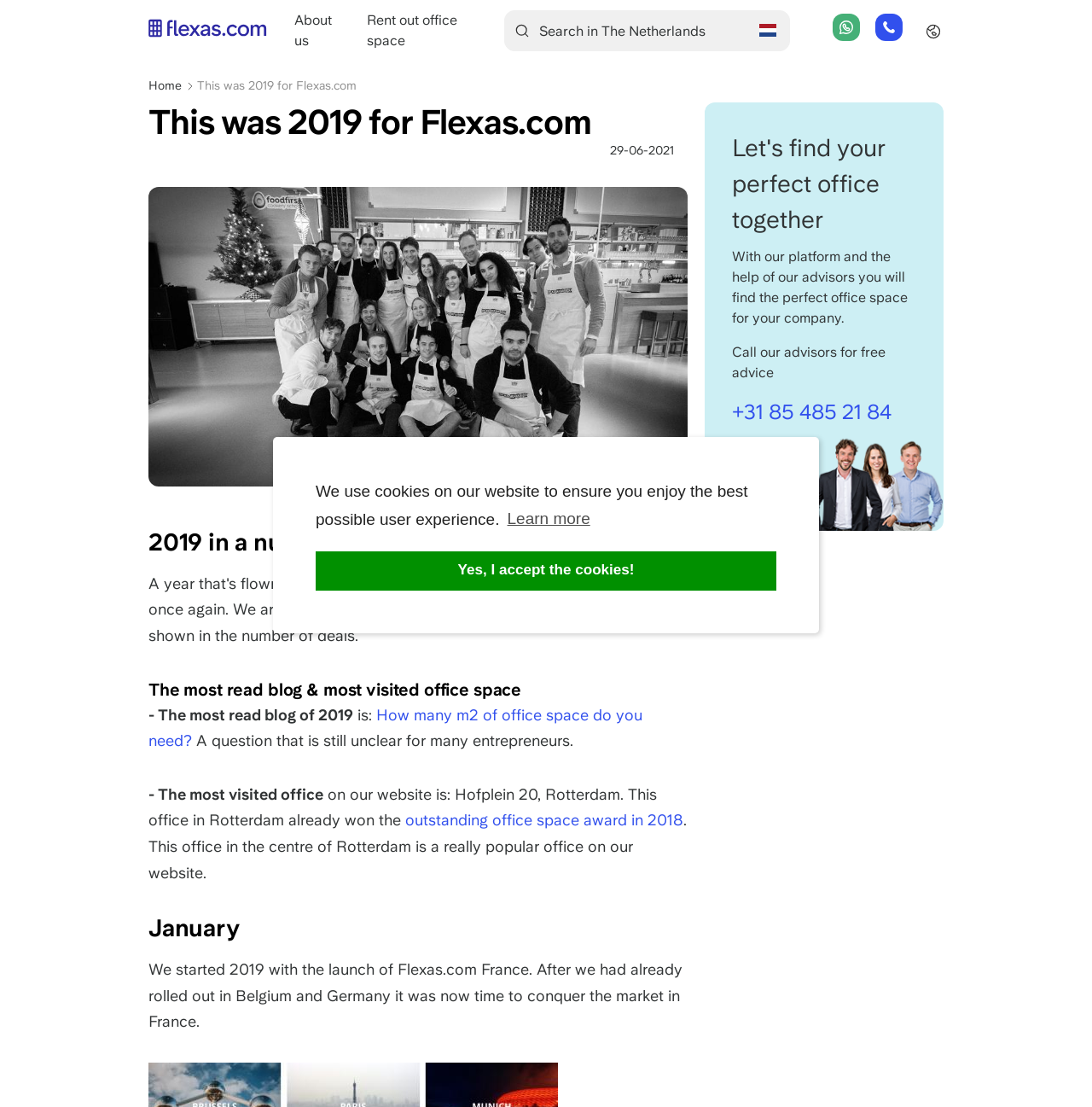Determine the bounding box of the UI element mentioned here: "About us". The coordinates must be in the format [left, top, right, bottom] with values ranging from 0 to 1.

[0.269, 0.011, 0.304, 0.044]